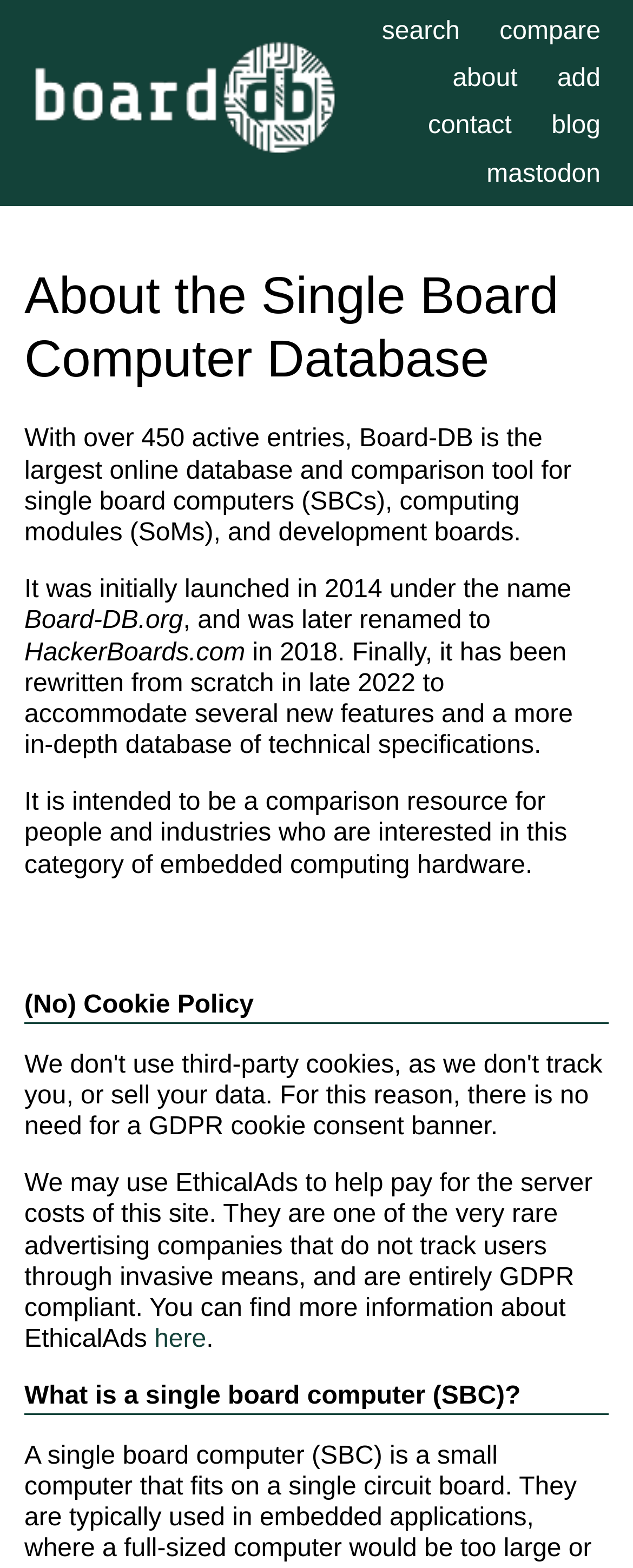Provide a short answer using a single word or phrase for the following question: 
What was the initial name of Board-DB?

Board-DB.org